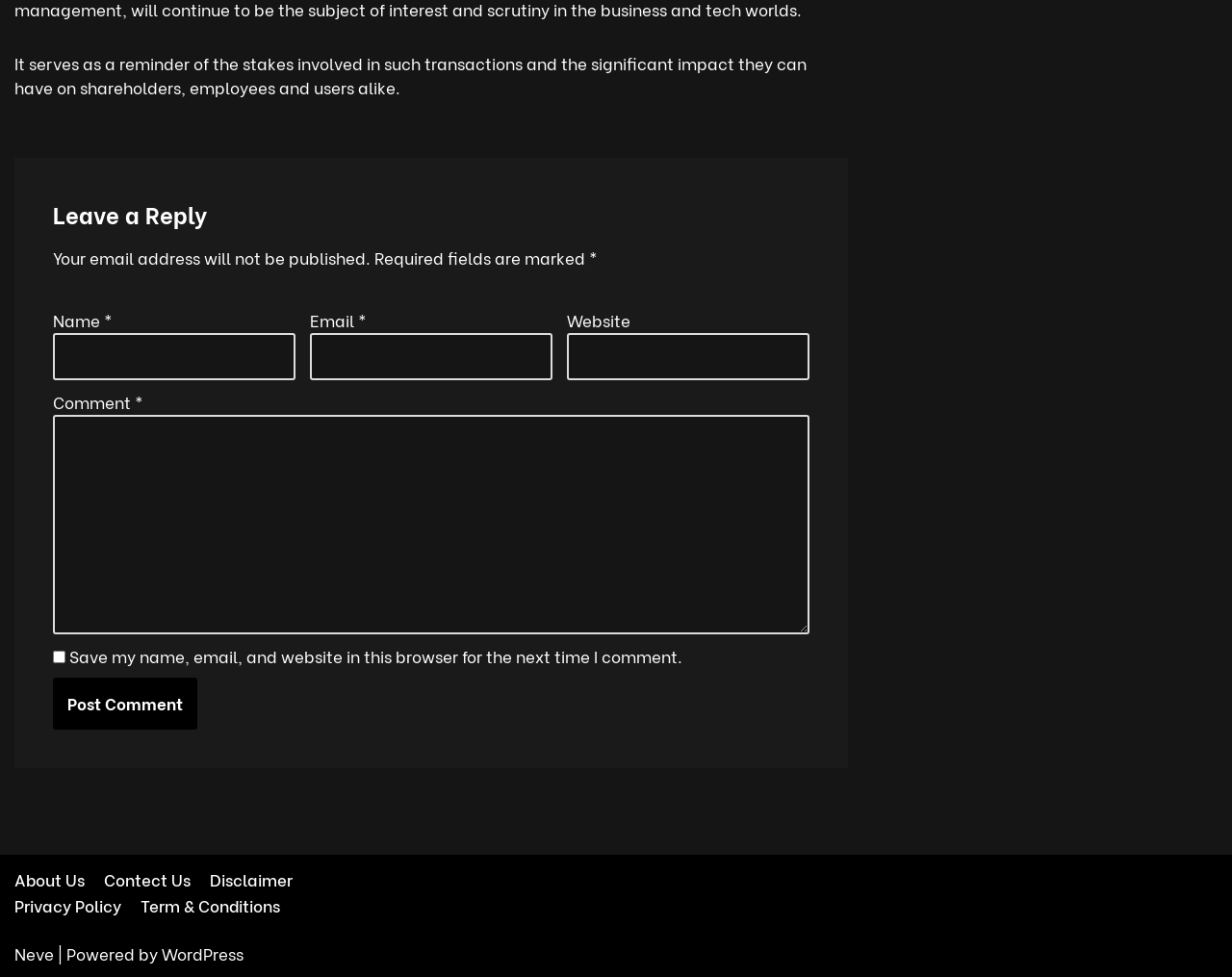Provide the bounding box coordinates of the section that needs to be clicked to accomplish the following instruction: "Go to the shop."

None